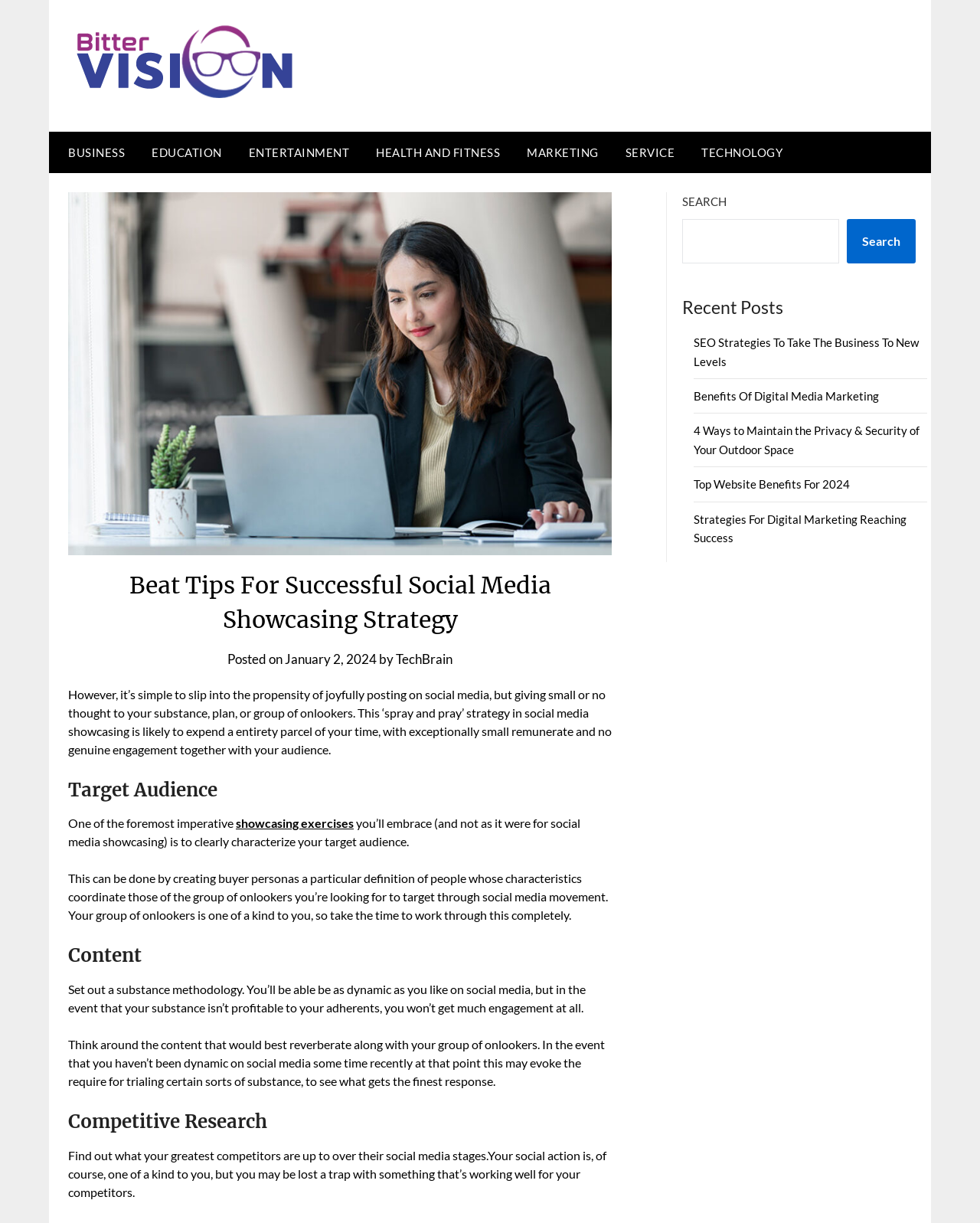Generate the text content of the main headline of the webpage.

Beat Tips For Successful Social Media Showcasing Strategy